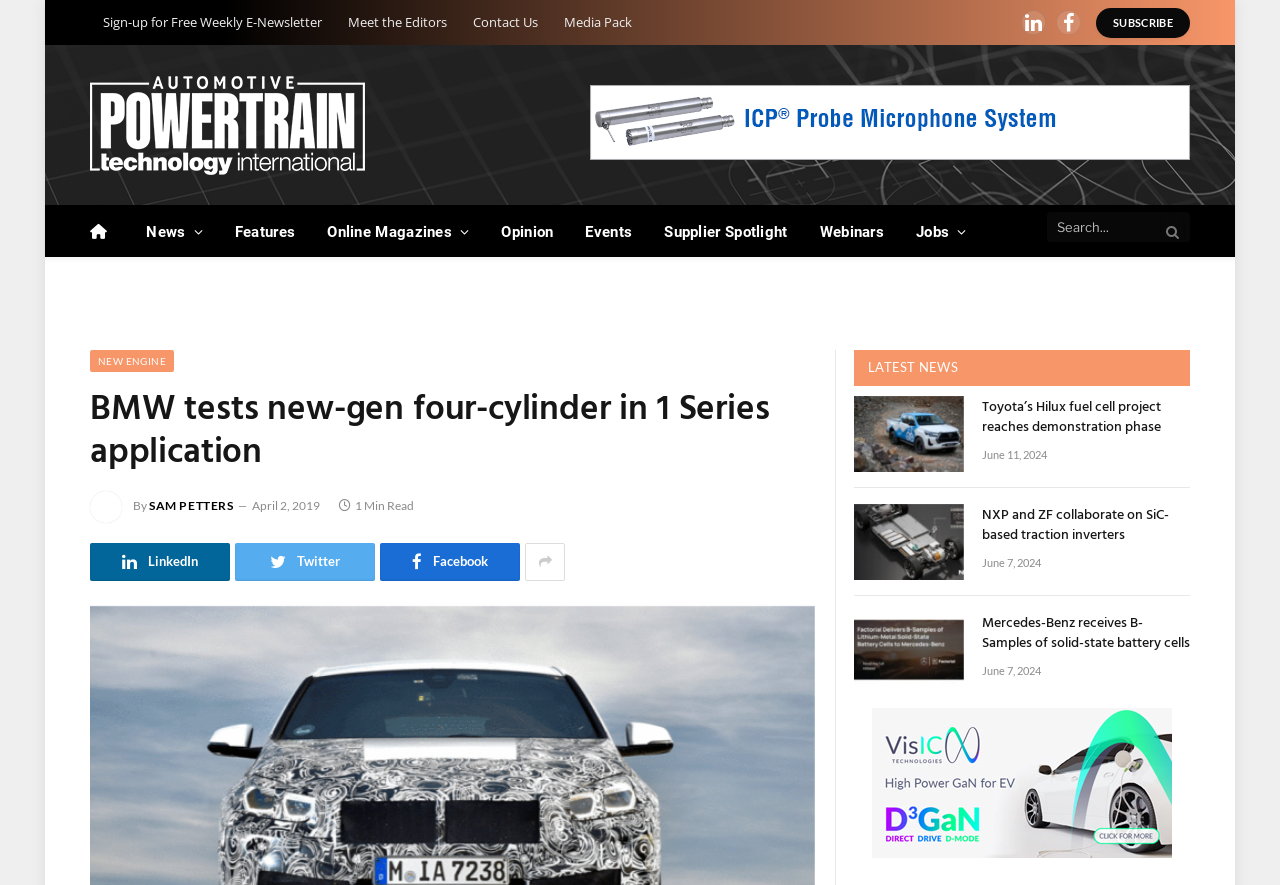What is the date of the second latest news article?
Using the image, elaborate on the answer with as much detail as possible.

I found the answer by looking at the date displayed below the second latest news article, which is 'June 7, 2024'.